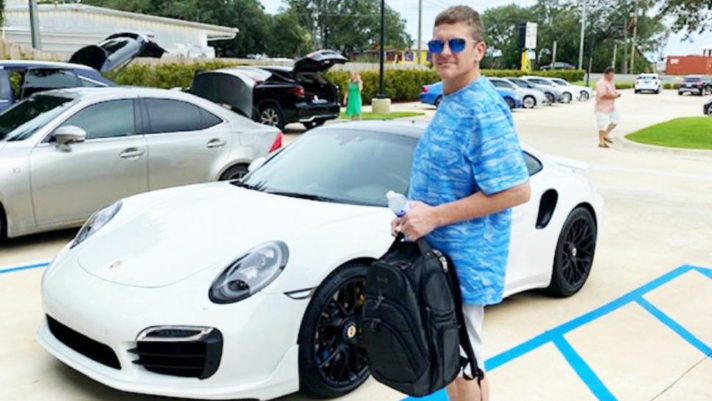What is visible in the backdrop of the image?
Provide a concise answer using a single word or phrase based on the image.

Lush greenery